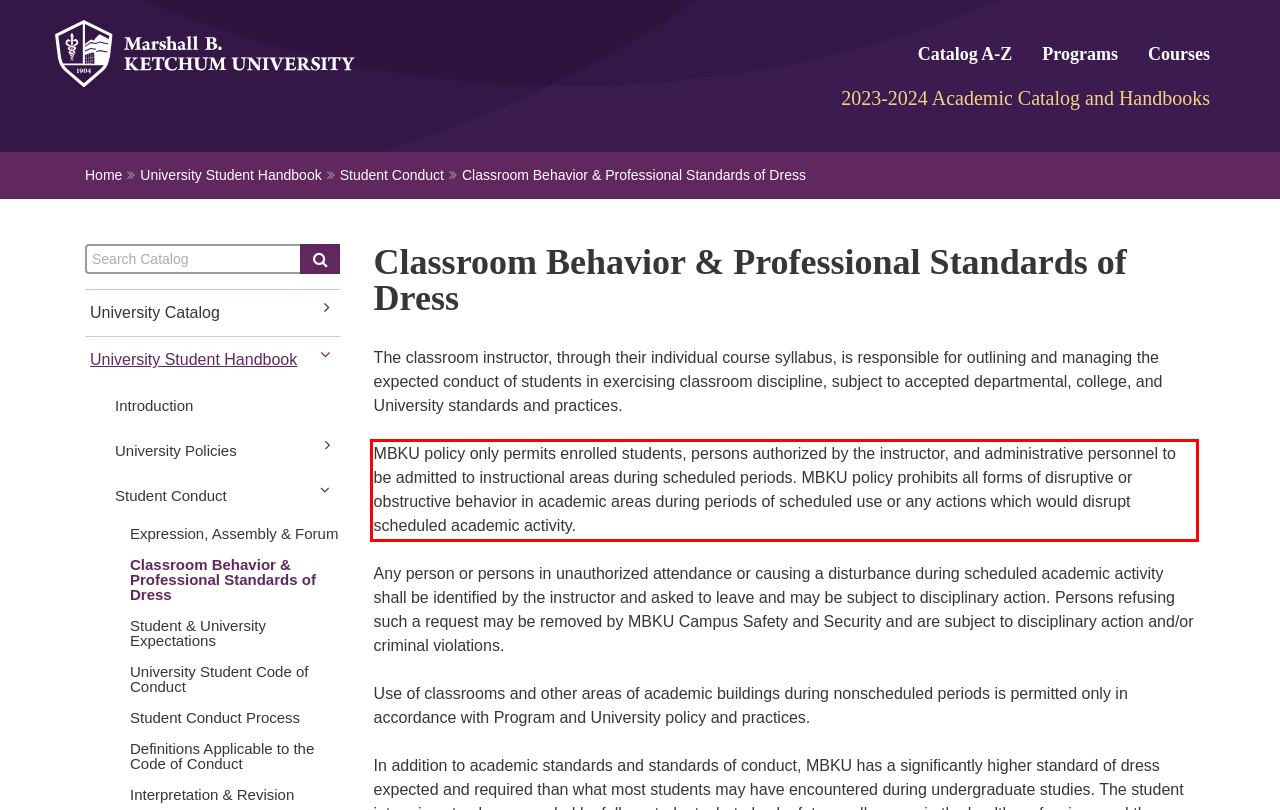Please perform OCR on the UI element surrounded by the red bounding box in the given webpage screenshot and extract its text content.

MBKU policy only permits enrolled students, persons authorized by the instructor, and administrative personnel to be admitted to instructional areas during scheduled periods. MBKU policy prohibits all forms of disruptive or obstructive behavior in academic areas during periods of scheduled use or any actions which would disrupt scheduled academic activity.